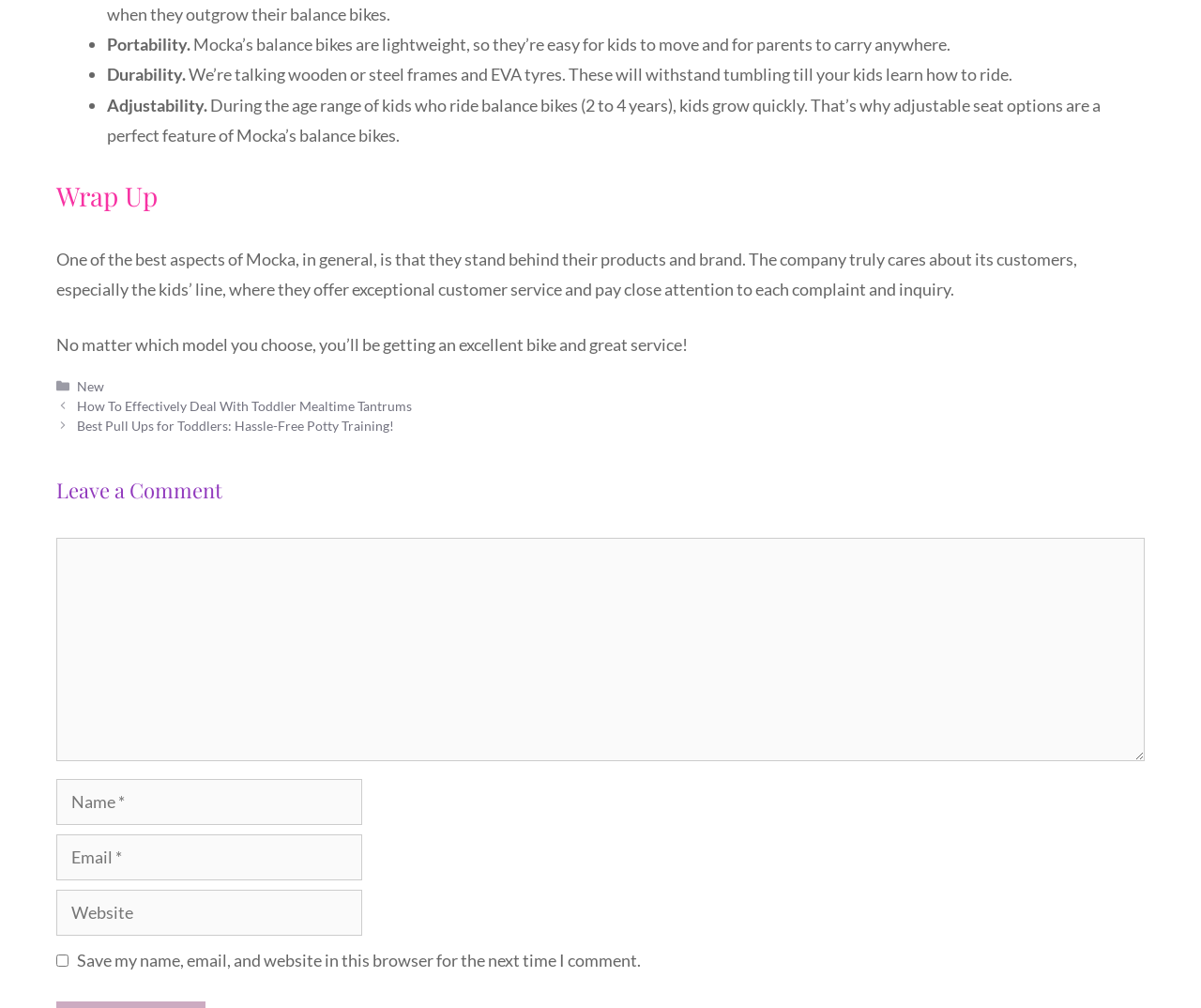What is the purpose of adjustable seat options?
Provide a concise answer using a single word or phrase based on the image.

For kids’ growth